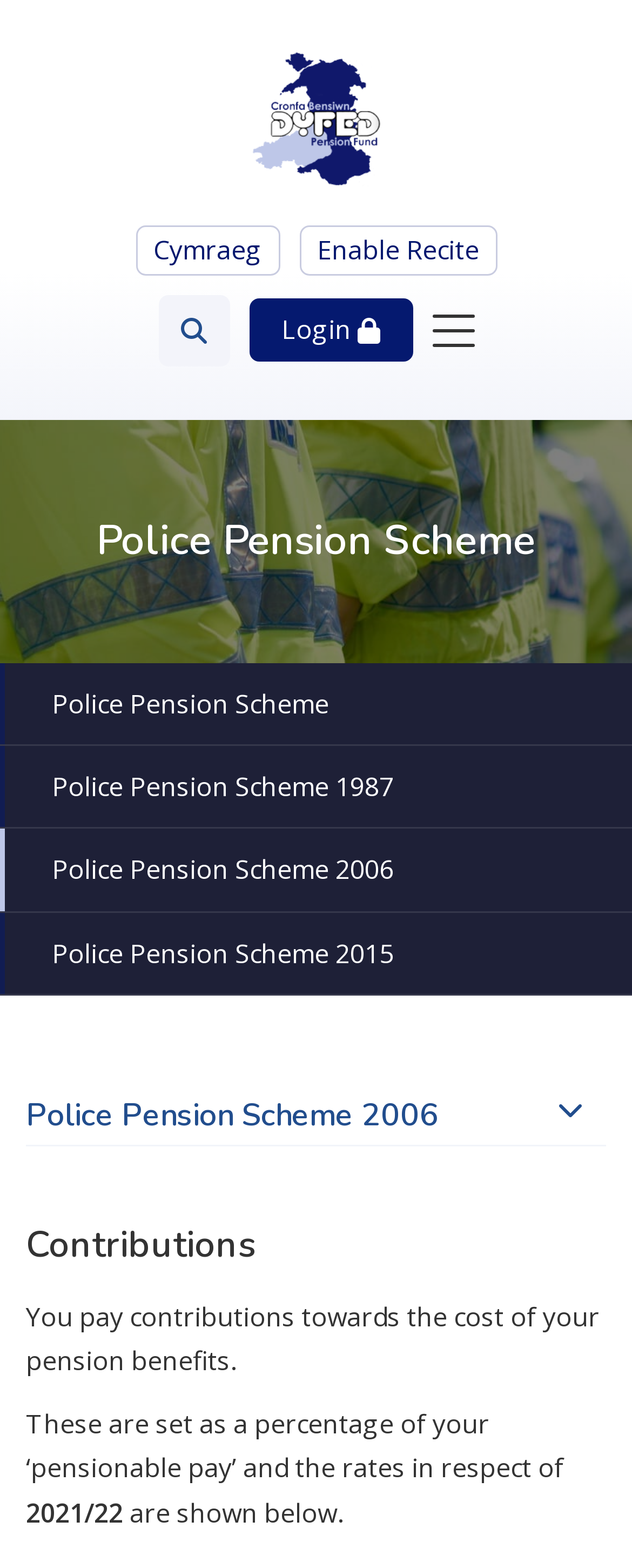What is the name of the pension fund?
Answer the question with a detailed and thorough explanation.

The name of the pension fund can be found in the top-left corner of the webpage, where it is written as 'Contributions | Dyfed Pension Fund' and also as an image with the same text.